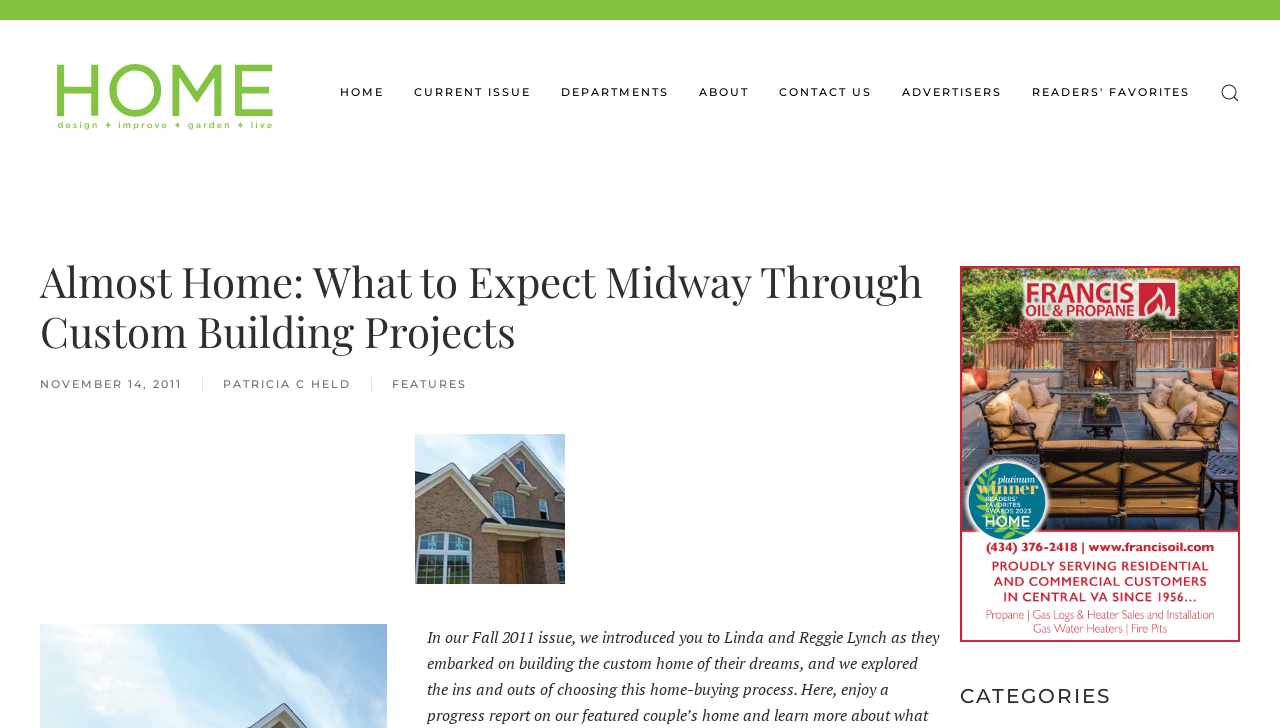Determine the bounding box coordinates for the clickable element required to fulfill the instruction: "view features". Provide the coordinates as four float numbers between 0 and 1, i.e., [left, top, right, bottom].

[0.306, 0.517, 0.365, 0.542]